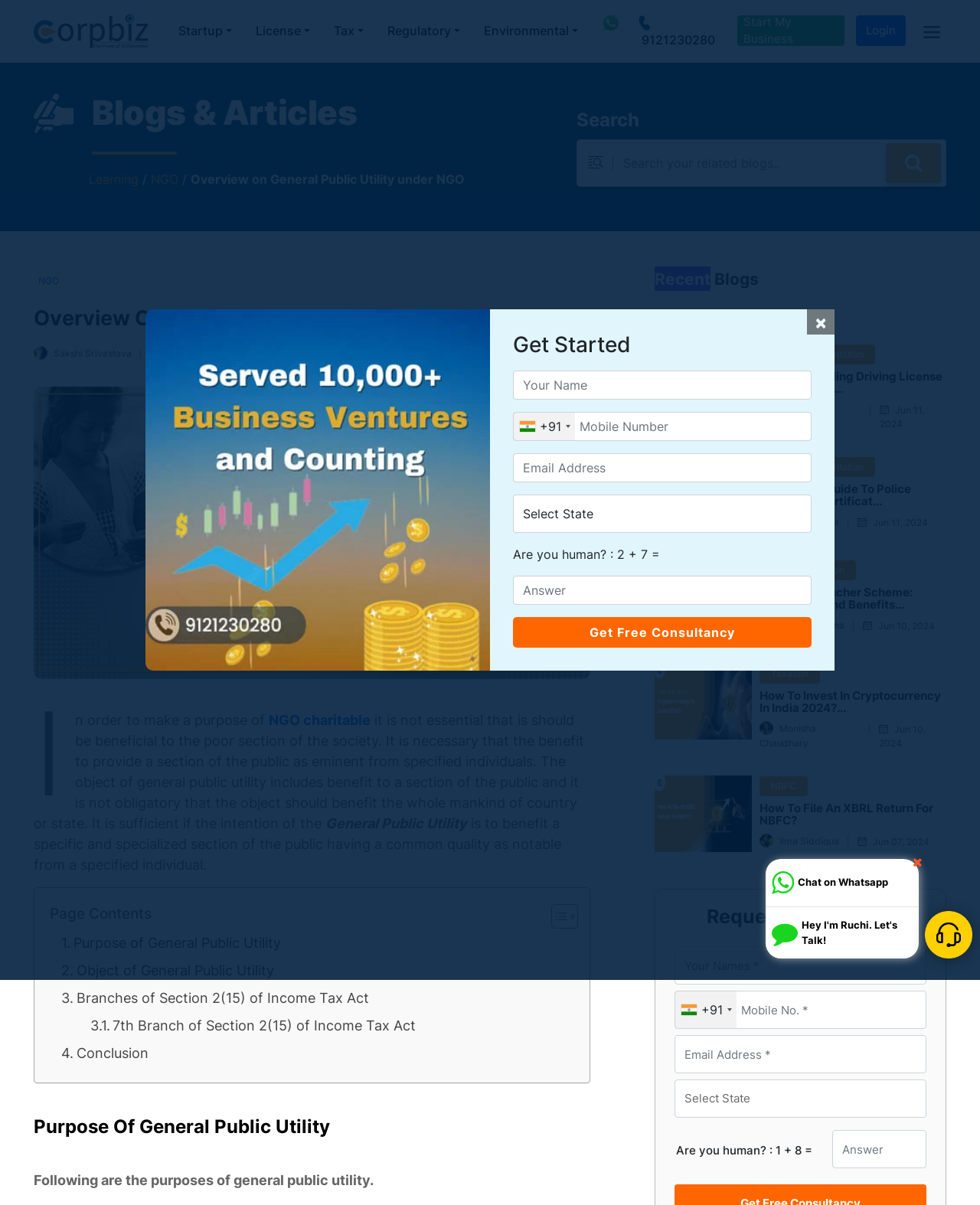Generate the main heading text from the webpage.

Overview On General Public Utility Under NGO